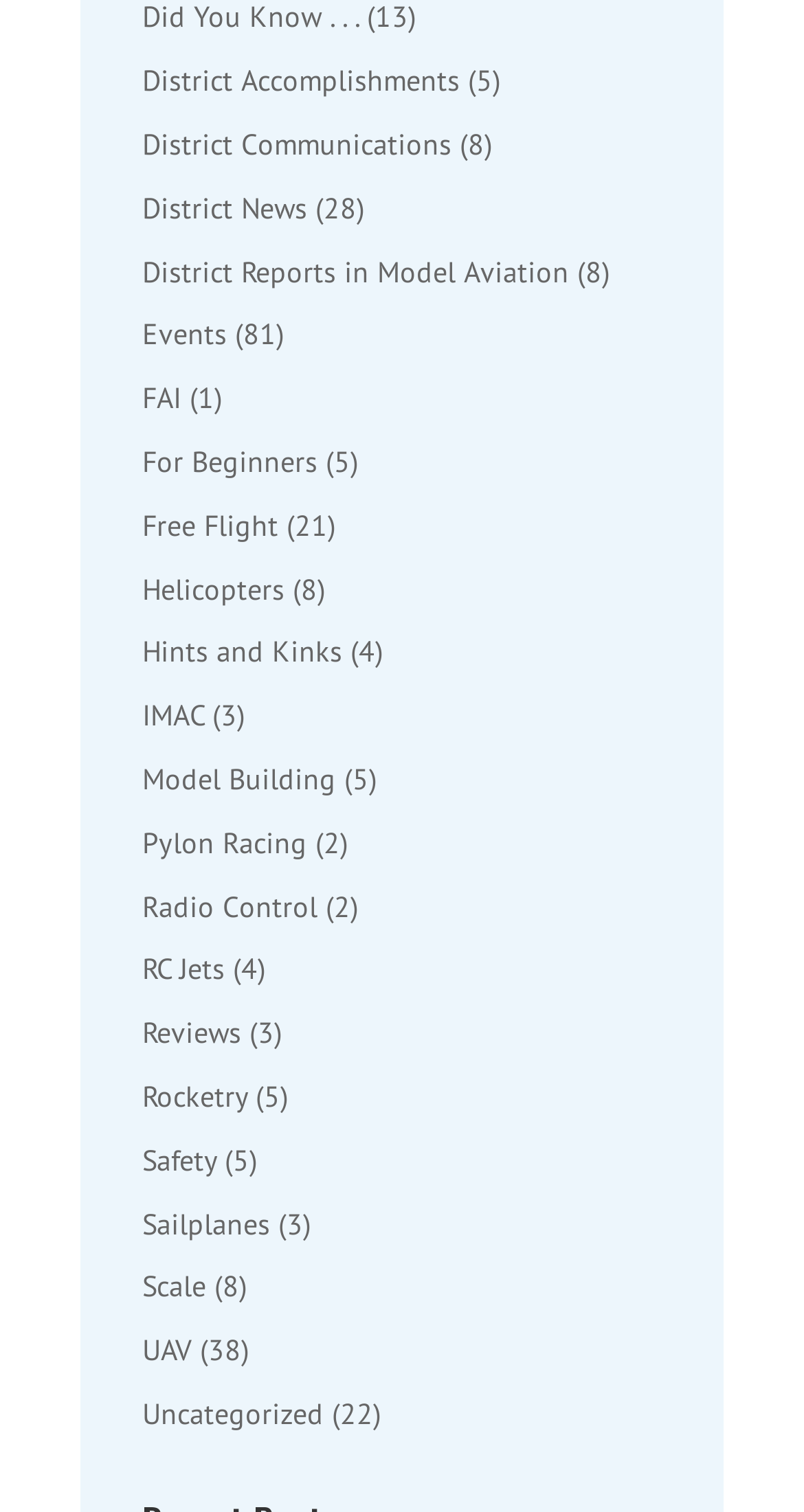Bounding box coordinates are specified in the format (top-left x, top-left y, bottom-right x, bottom-right y). All values are floating point numbers bounded between 0 and 1. Please provide the bounding box coordinate of the region this sentence describes: FTrans Team

None